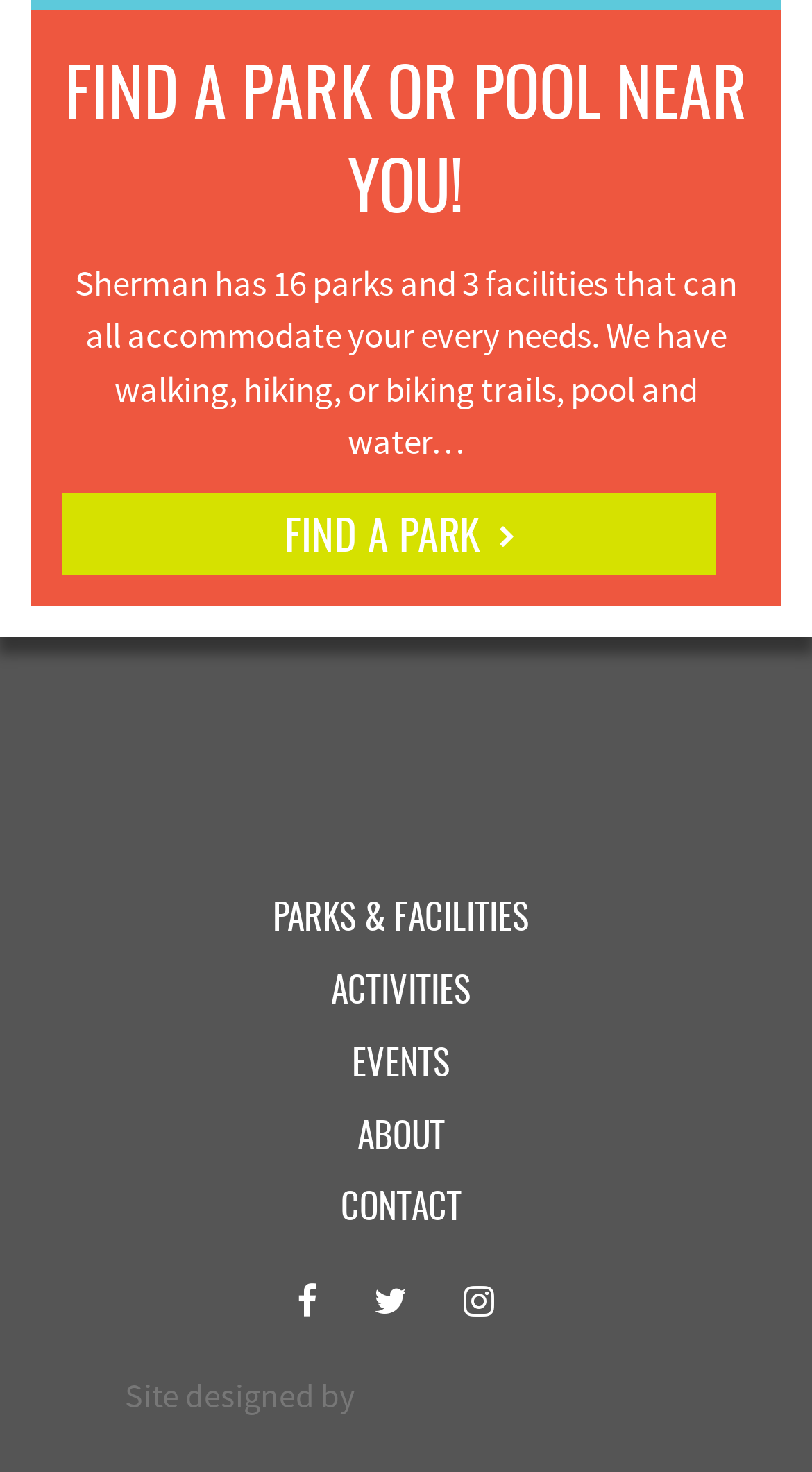By analyzing the image, answer the following question with a detailed response: What are the main categories on this webpage?

The webpage has several links, including 'PARKS & FACILITIES', 'ACTIVITIES', 'EVENTS', 'ABOUT', and 'CONTACT', which suggest that these are the main categories on this webpage.